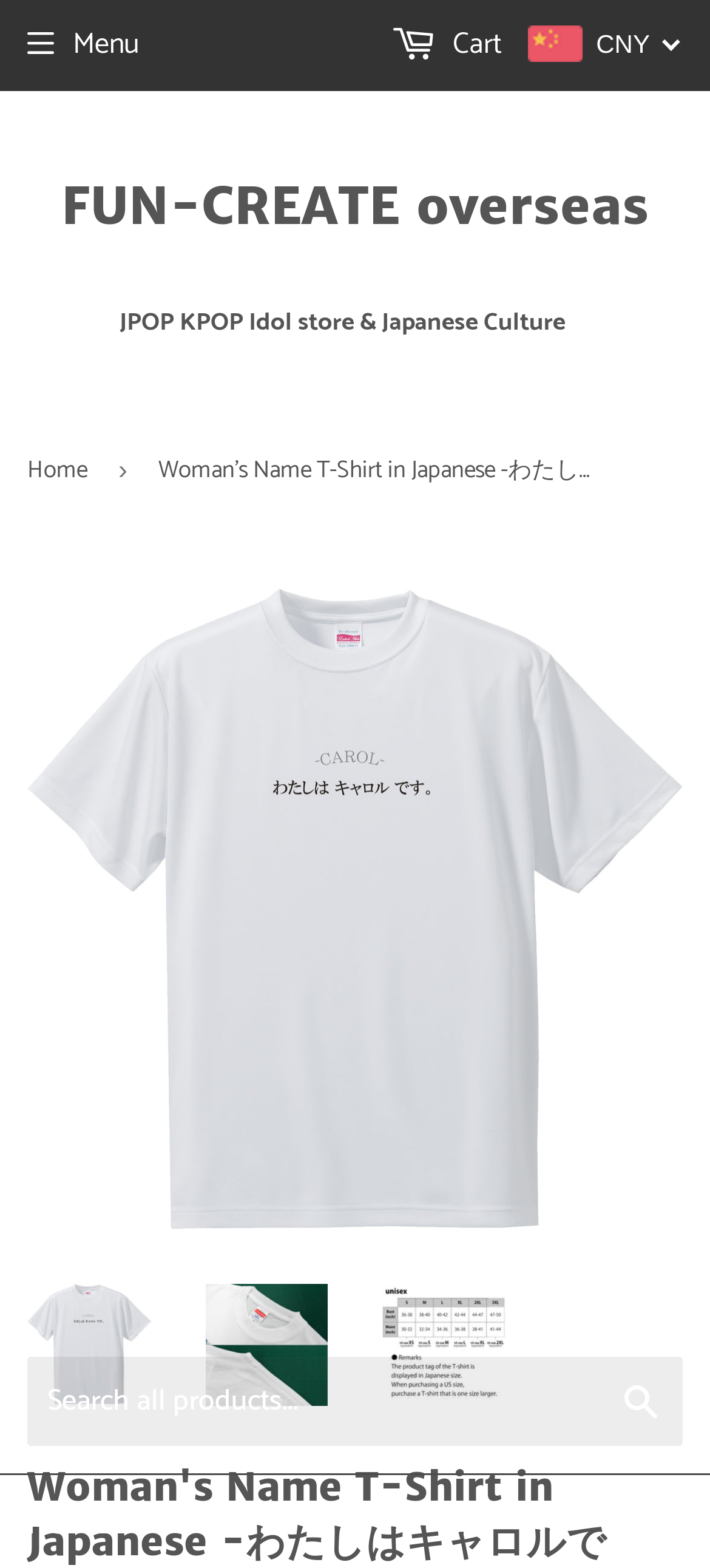Show the bounding box coordinates for the element that needs to be clicked to execute the following instruction: "View the woman's name T-shirt in Japanese". Provide the coordinates in the form of four float numbers between 0 and 1, i.e., [left, top, right, bottom].

[0.038, 0.375, 0.962, 0.784]